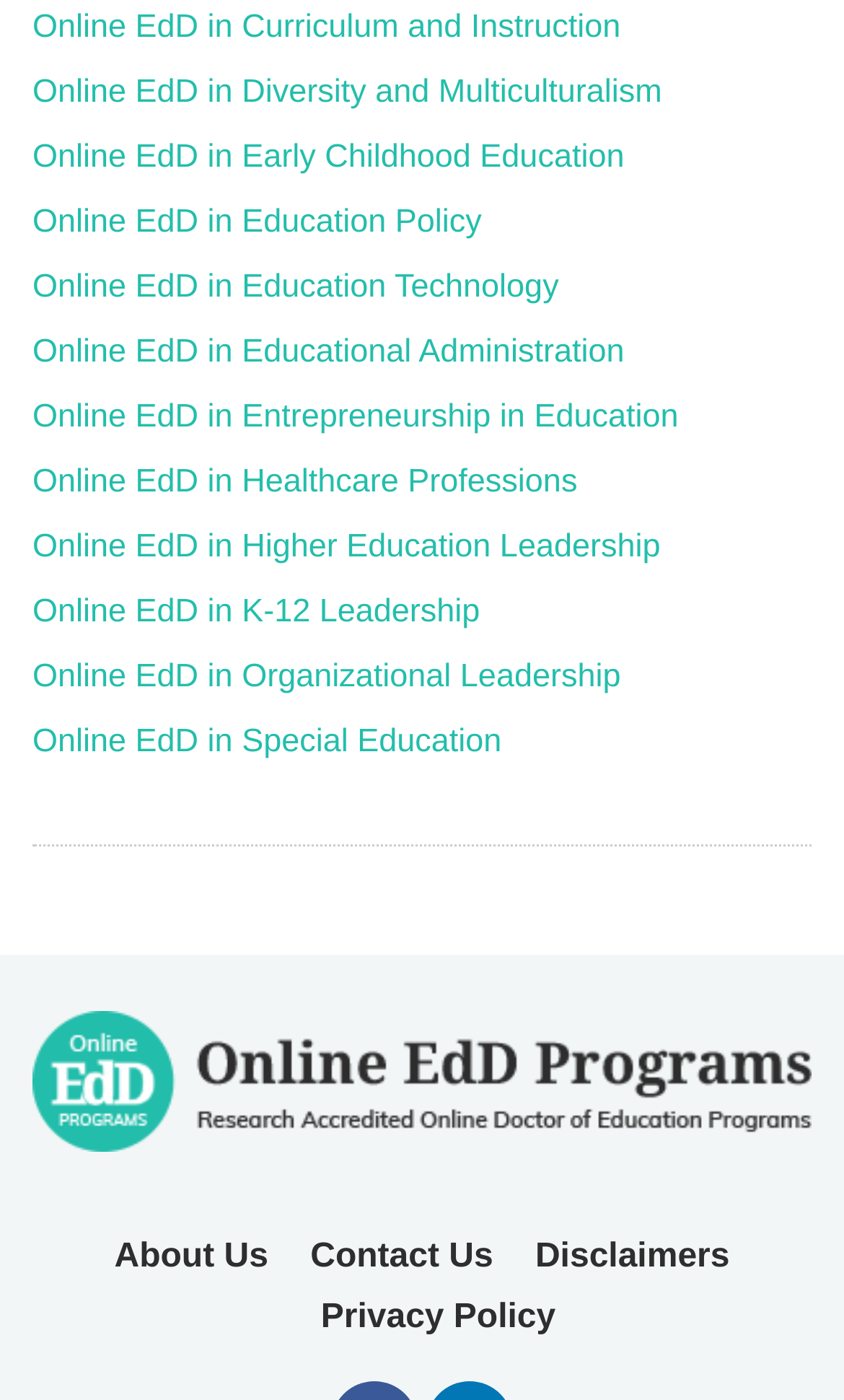Pinpoint the bounding box coordinates of the element you need to click to execute the following instruction: "Explore Online EdD in Curriculum and Instruction". The bounding box should be represented by four float numbers between 0 and 1, in the format [left, top, right, bottom].

[0.038, 0.006, 0.735, 0.032]